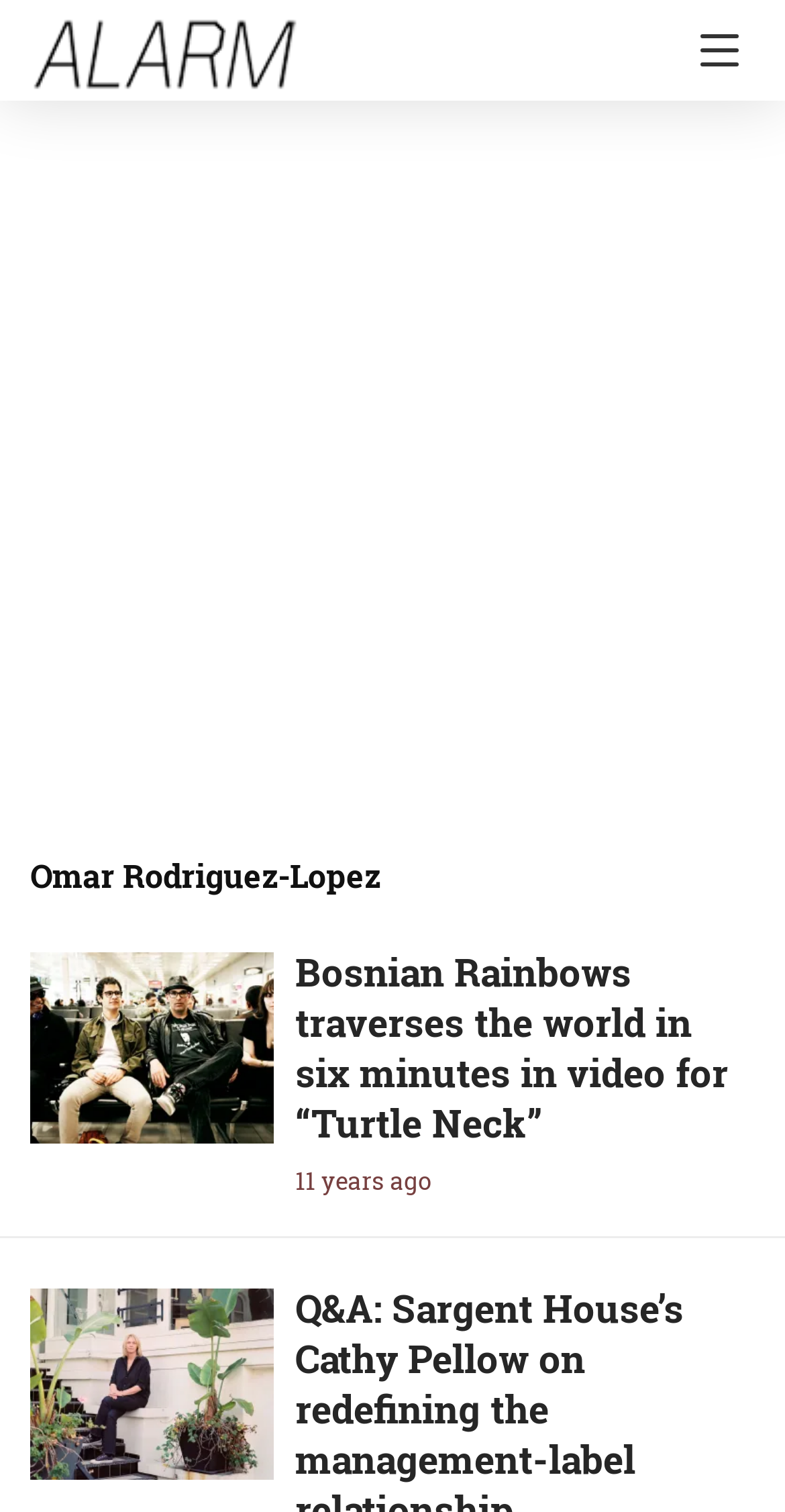Please provide the bounding box coordinate of the region that matches the element description: Website. Coordinates should be in the format (top-left x, top-left y, bottom-right x, bottom-right y) and all values should be between 0 and 1.

None